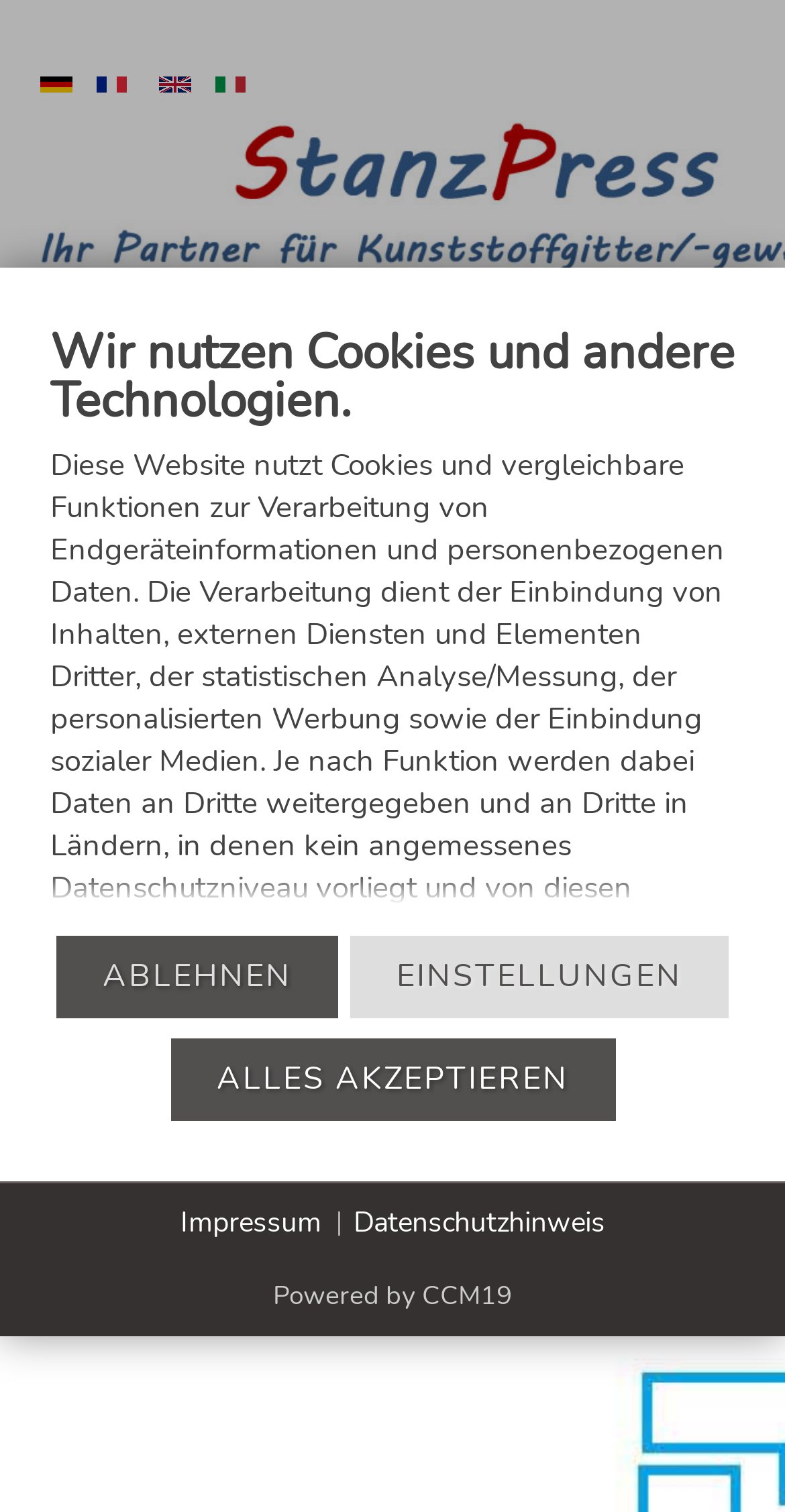Determine the bounding box coordinates for the element that should be clicked to follow this instruction: "View information about Propolis grids". The coordinates should be given as four float numbers between 0 and 1, in the format [left, top, right, bottom].

[0.051, 0.65, 0.949, 0.679]